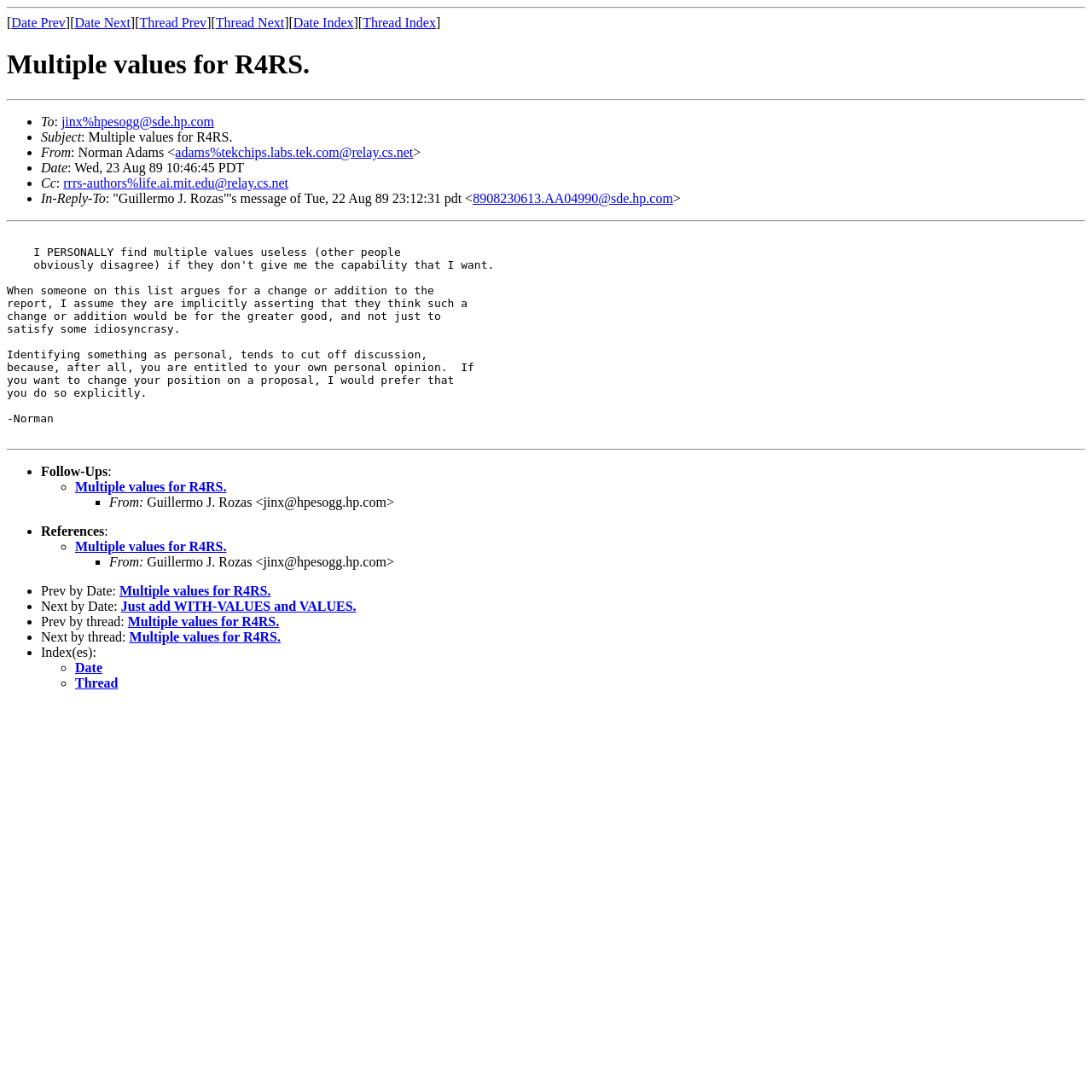Determine the bounding box coordinates for the area you should click to complete the following instruction: "View 'Date Index'".

[0.269, 0.014, 0.324, 0.027]